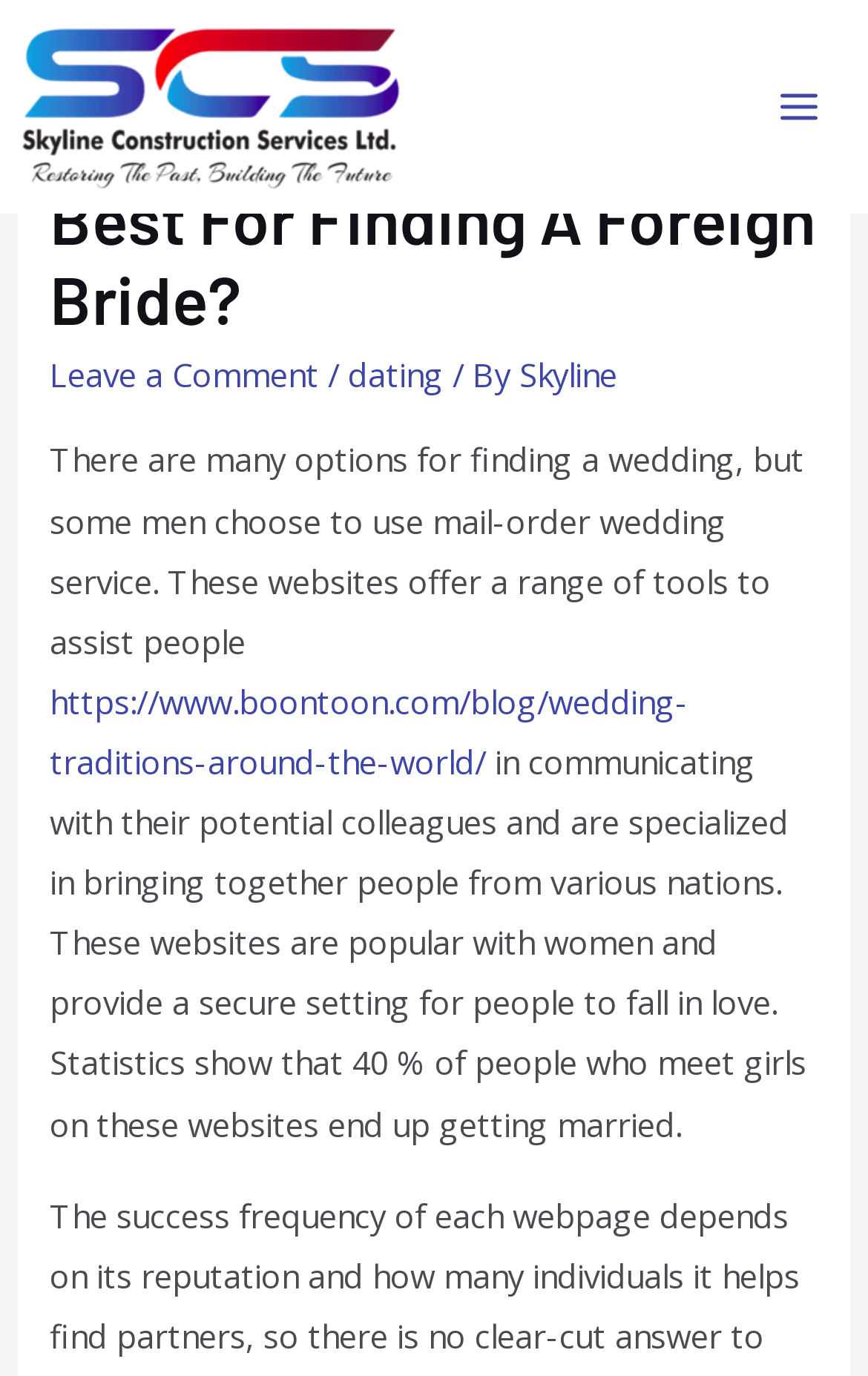Highlight the bounding box of the UI element that corresponds to this description: "Skyline".

[0.599, 0.255, 0.711, 0.287]